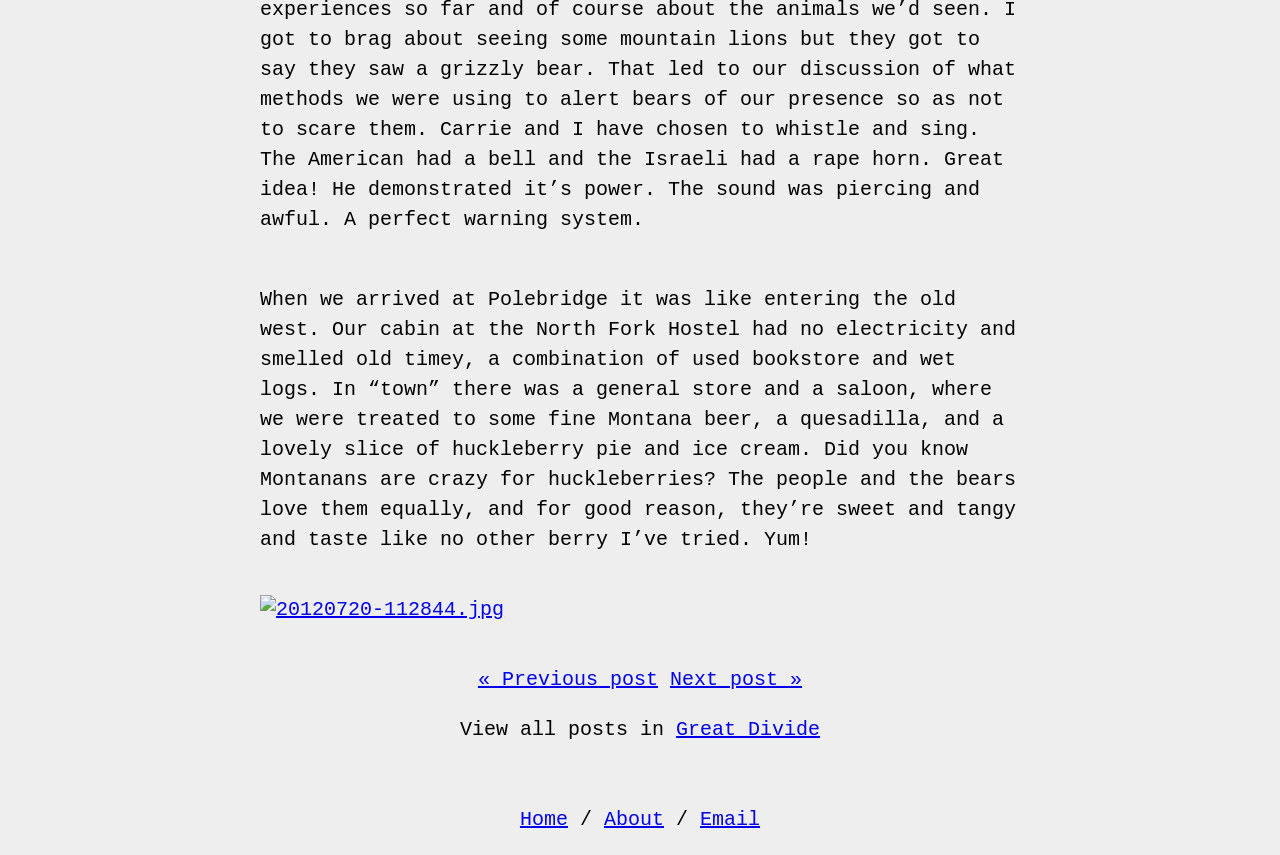Bounding box coordinates are to be given in the format (top-left x, top-left y, bottom-right x, bottom-right y). All values must be floating point numbers between 0 and 1. Provide the bounding box coordinate for the UI element described as: « Previous post

[0.373, 0.781, 0.514, 0.808]